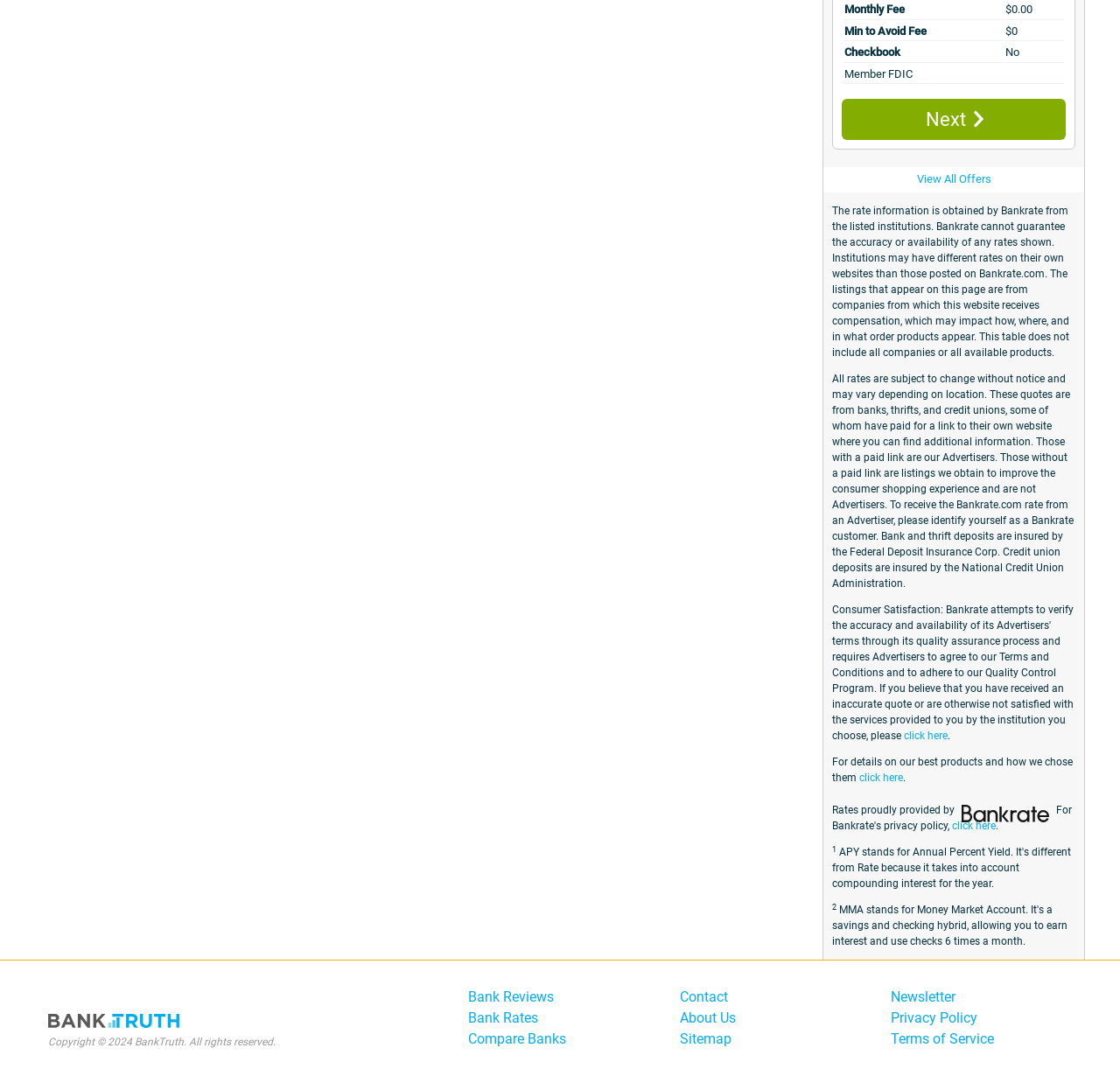Locate the bounding box coordinates of the element that needs to be clicked to carry out the instruction: "View all offers". The coordinates should be given as four float numbers ranging from 0 to 1, i.e., [left, top, right, bottom].

[0.818, 0.16, 0.885, 0.173]